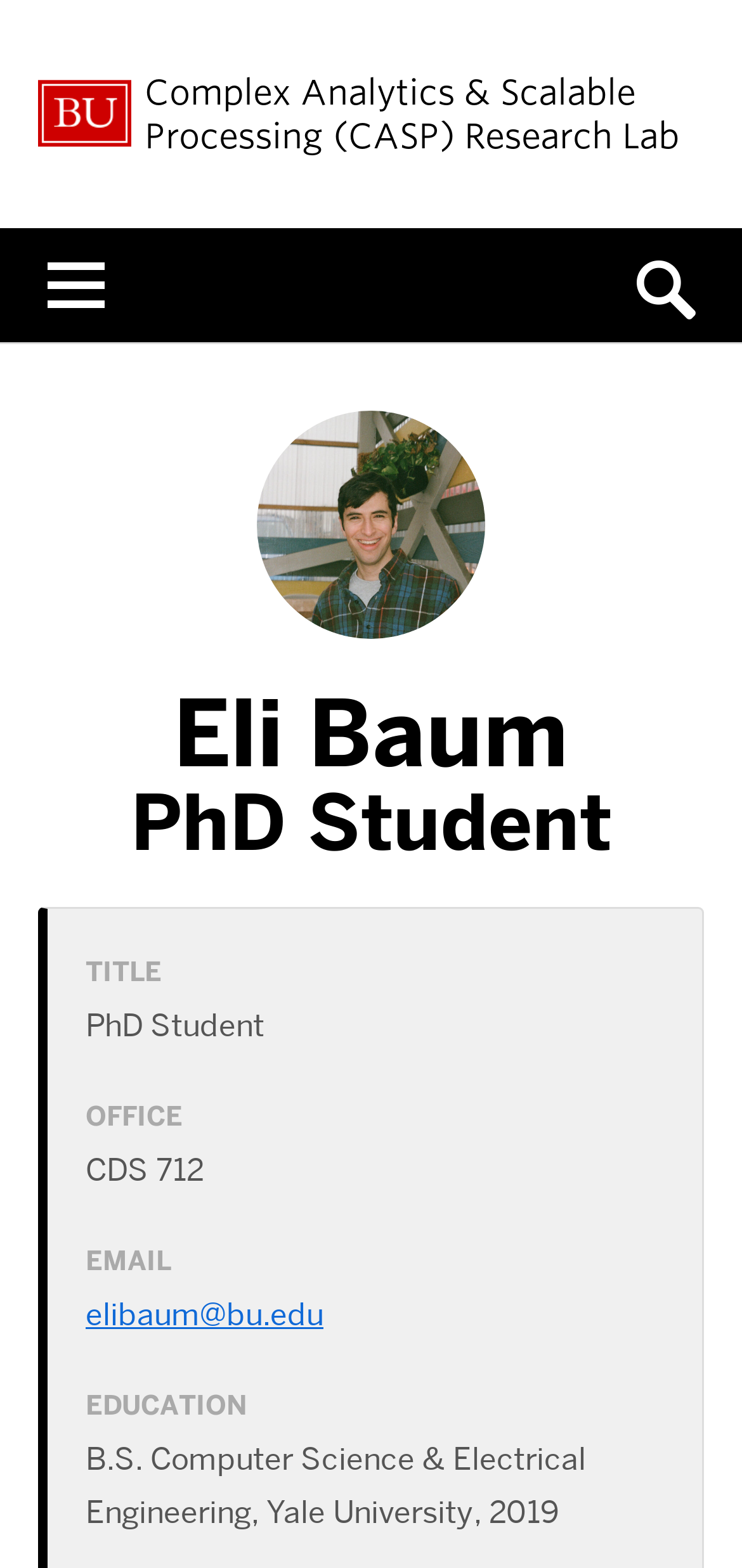Give a comprehensive overview of the webpage, including key elements.

The webpage is about Eli Baum, a PhD student, and his research lab, Complex Analytics & Scalable Processing (CASP). At the top, there is a link to the research lab's name, followed by a "Menu" link and a search icon 🔎 on the right side. 

Below the research lab's name, there is a heading with Eli Baum's name, and another heading below it stating his position as a PhD student. To the right of these headings, there is a figure, likely a profile picture.

Further down, there are several sections of information. On the left side, there are labels "TITLE", "OFFICE", "CDS 712", "EMAIL", and "EDUCATION". To the right of these labels, there is corresponding information, including Eli Baum's email address, which is a clickable link. The education section lists his degree and university, B.S. Computer Science & Electrical Engineering from Yale University, 2019.